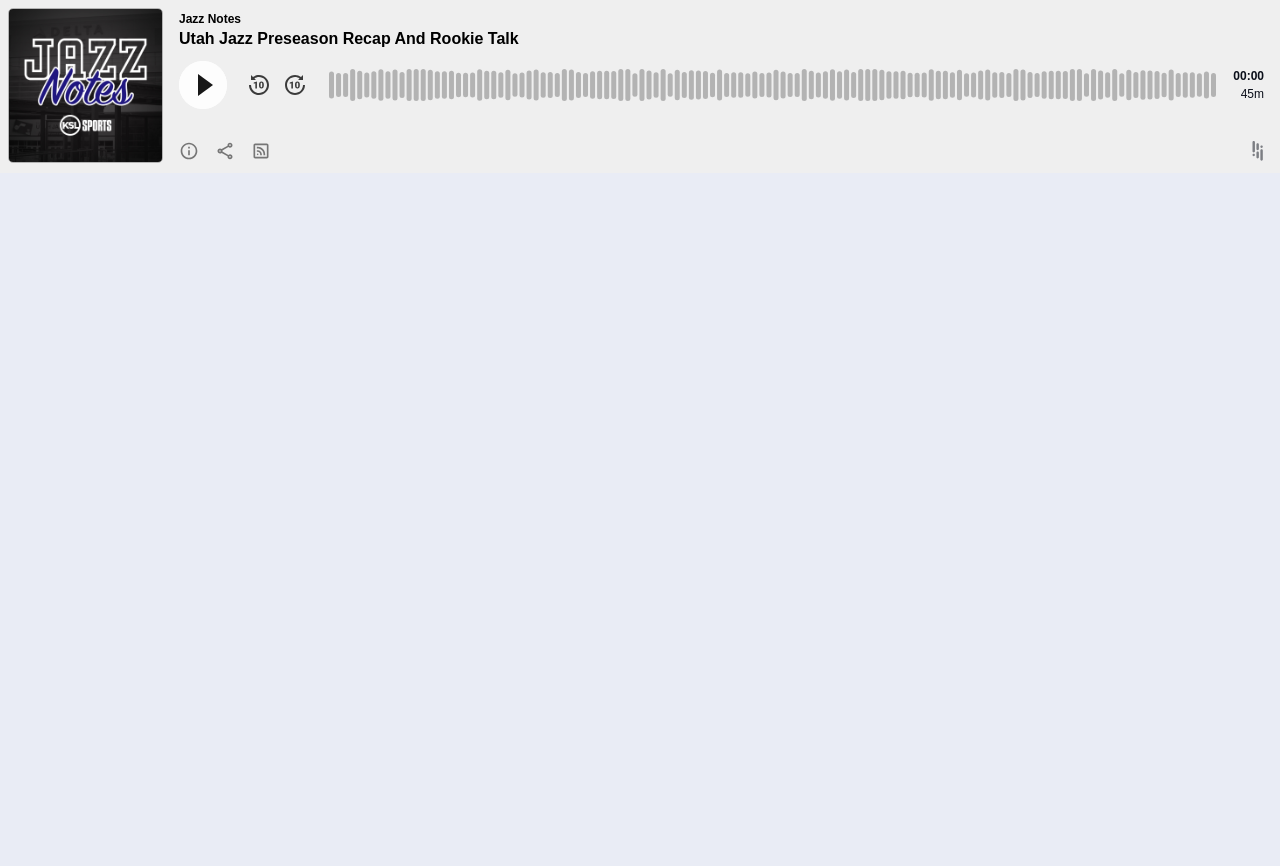Provide a brief response in the form of a single word or phrase:
What is the purpose of the 'Go back 10 seconds' button?

Go back 10 seconds in the podcast